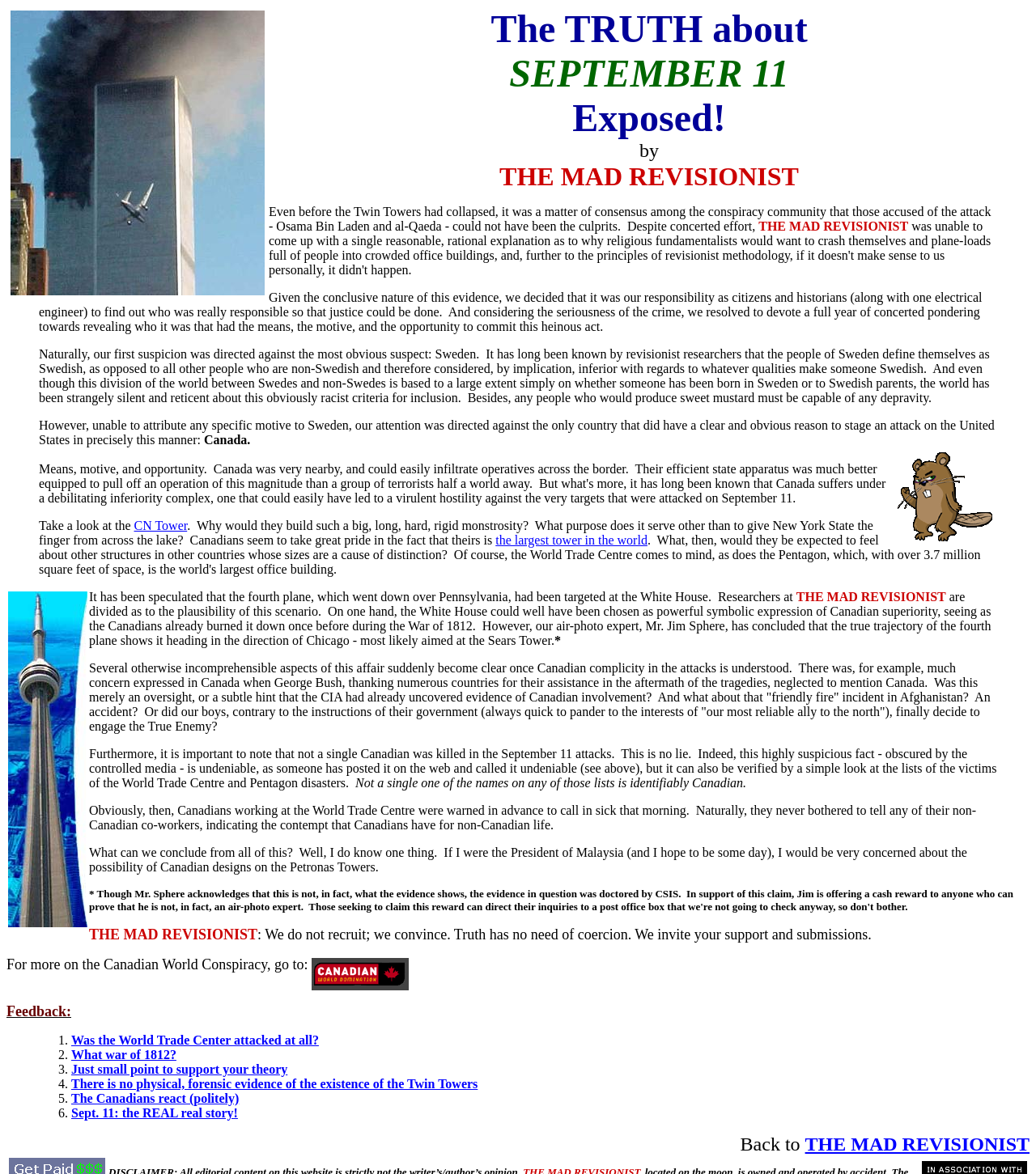How many links are provided at the bottom of the webpage?
Refer to the image and respond with a one-word or short-phrase answer.

6